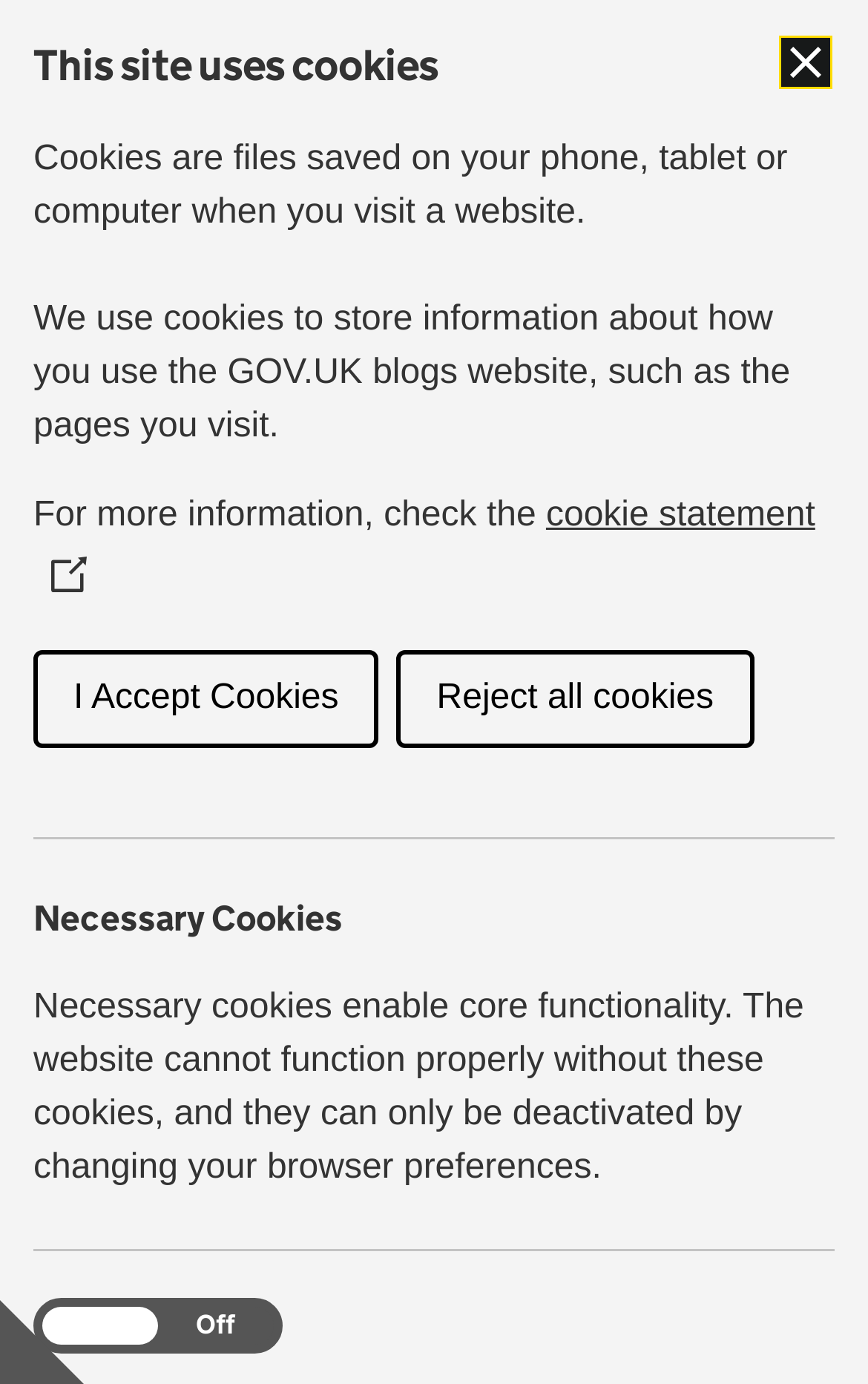Respond with a single word or short phrase to the following question: 
When was the latest article posted?

21 December 2023